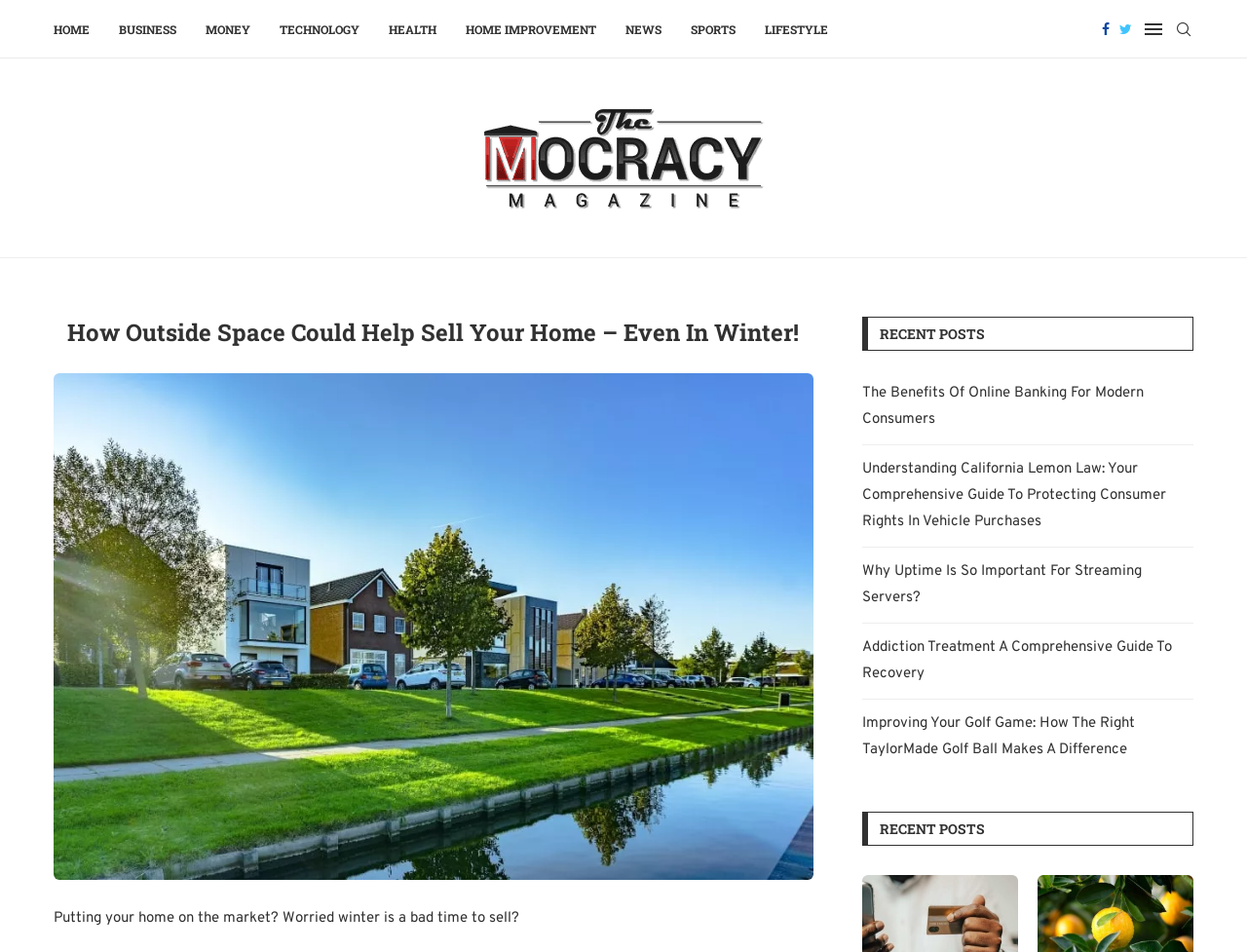Identify the bounding box coordinates of the section that should be clicked to achieve the task described: "Click on HOME".

[0.043, 0.001, 0.072, 0.06]